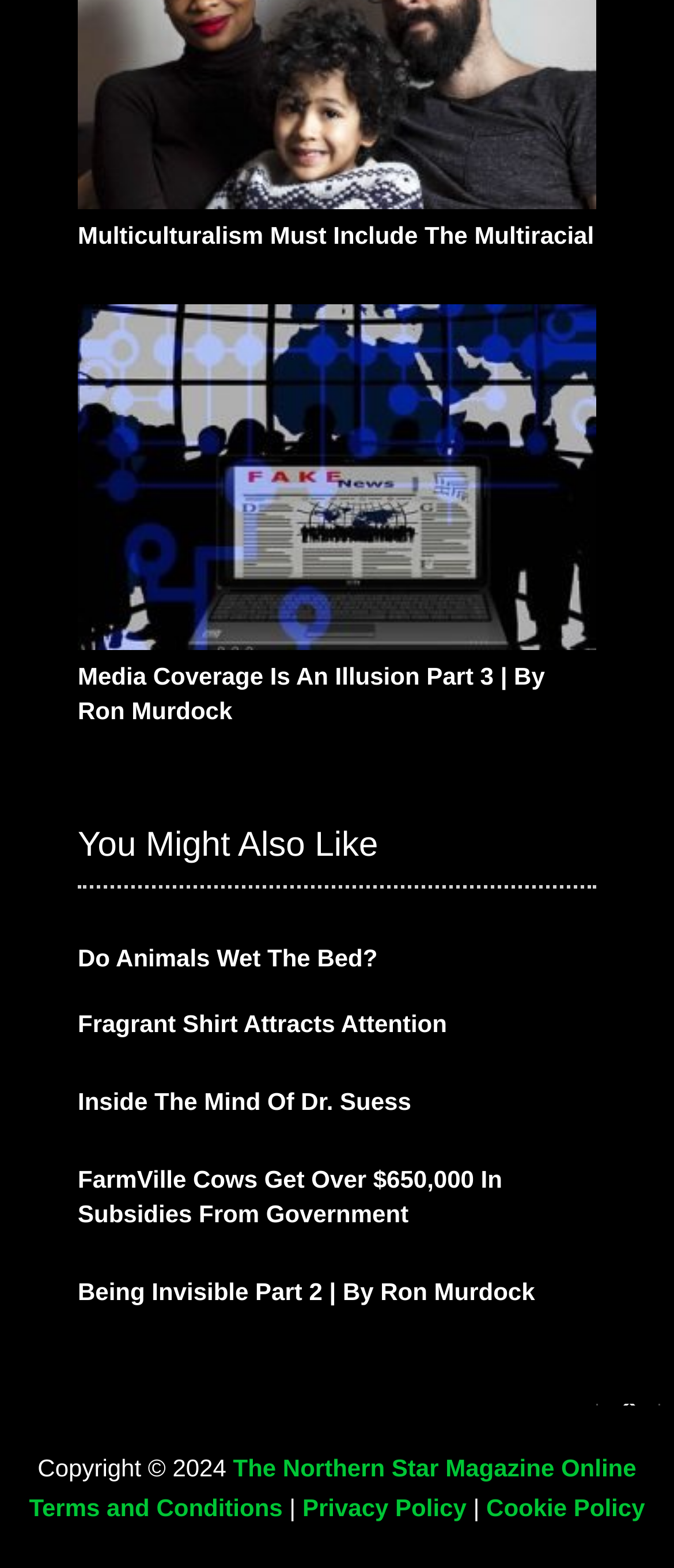Locate the bounding box coordinates of the clickable region necessary to complete the following instruction: "Check February 2024". Provide the coordinates in the format of four float numbers between 0 and 1, i.e., [left, top, right, bottom].

None